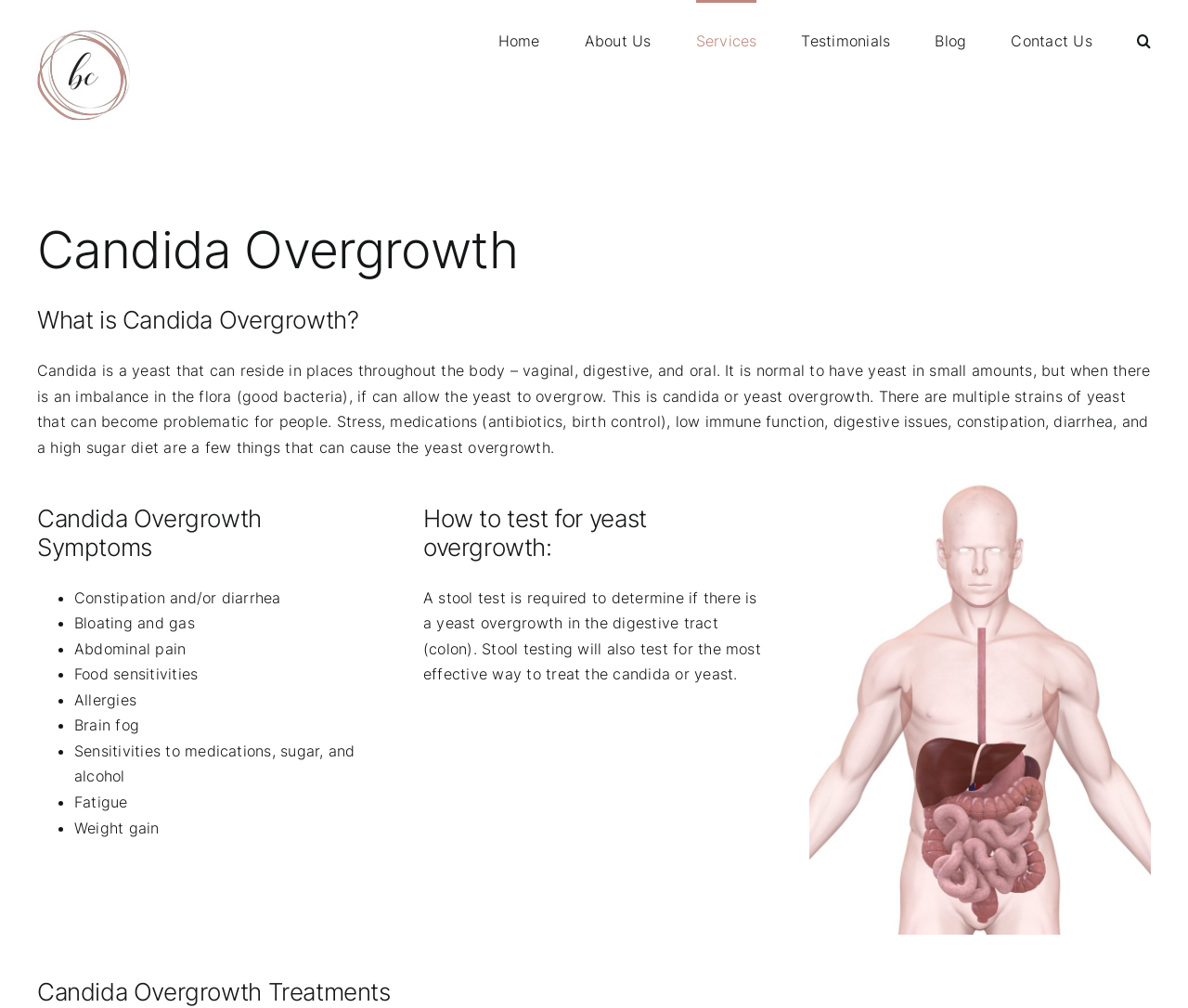Use a single word or phrase to answer the question: What is the image below the 'Candida Overgrowth Treatments' heading?

Human Body